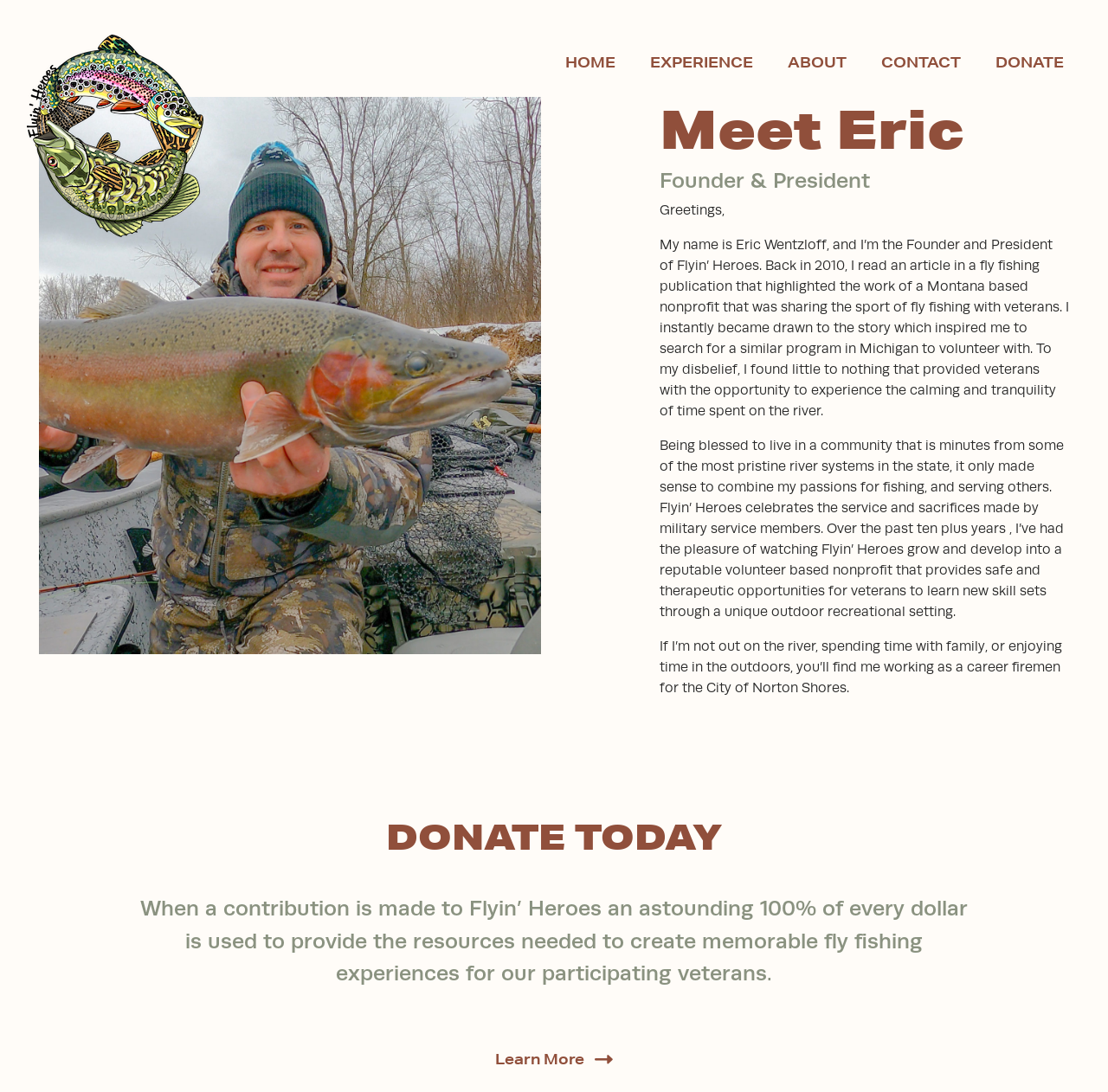What is the purpose of Flyin' Heroes?
Using the details from the image, give an elaborate explanation to answer the question.

I found the answer by reading the text that describes the purpose of Flyin' Heroes, which mentions 'Flyin’ Heroes celebrates the service and sacrifices made by military service members... provides safe and therapeutic opportunities for veterans to learn new skill sets through a unique outdoor recreational setting.'